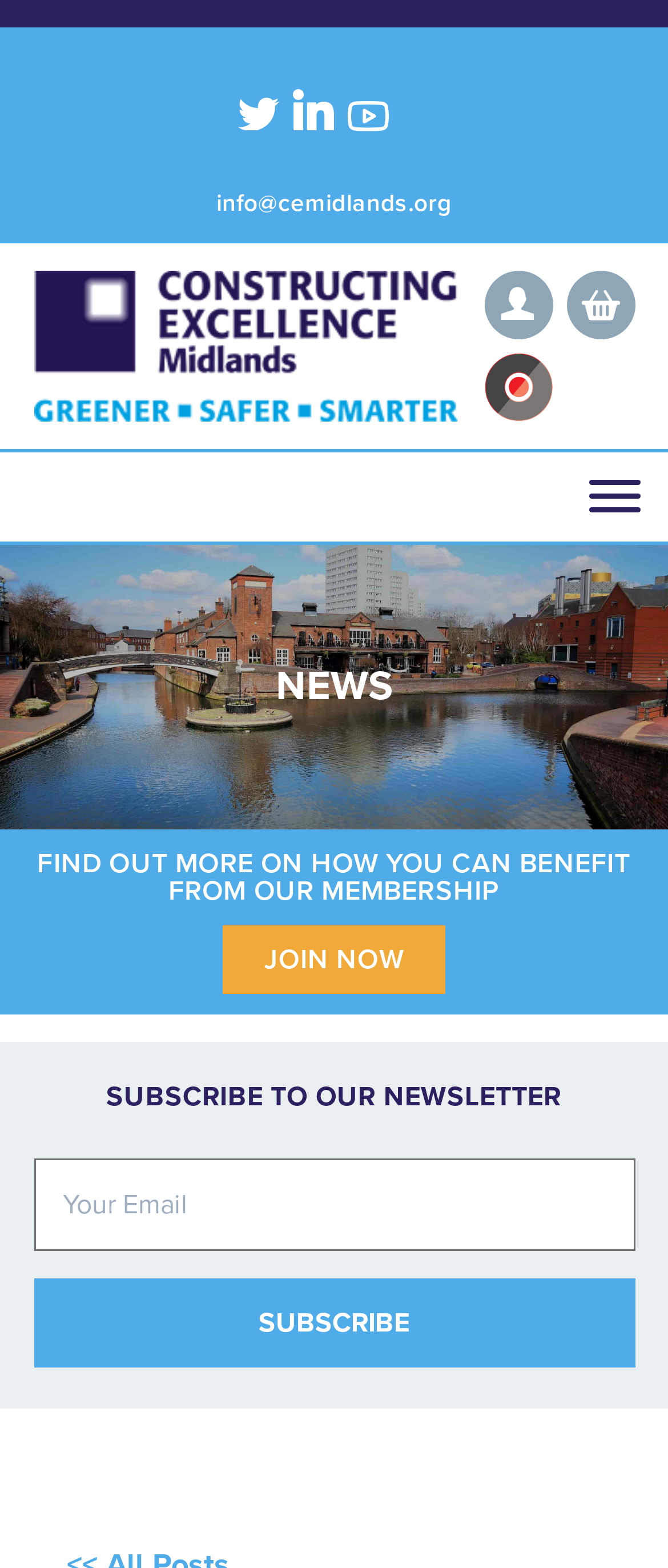Locate the bounding box coordinates of the element that should be clicked to fulfill the instruction: "Click the 'About' link".

[0.0, 0.346, 1.0, 0.407]